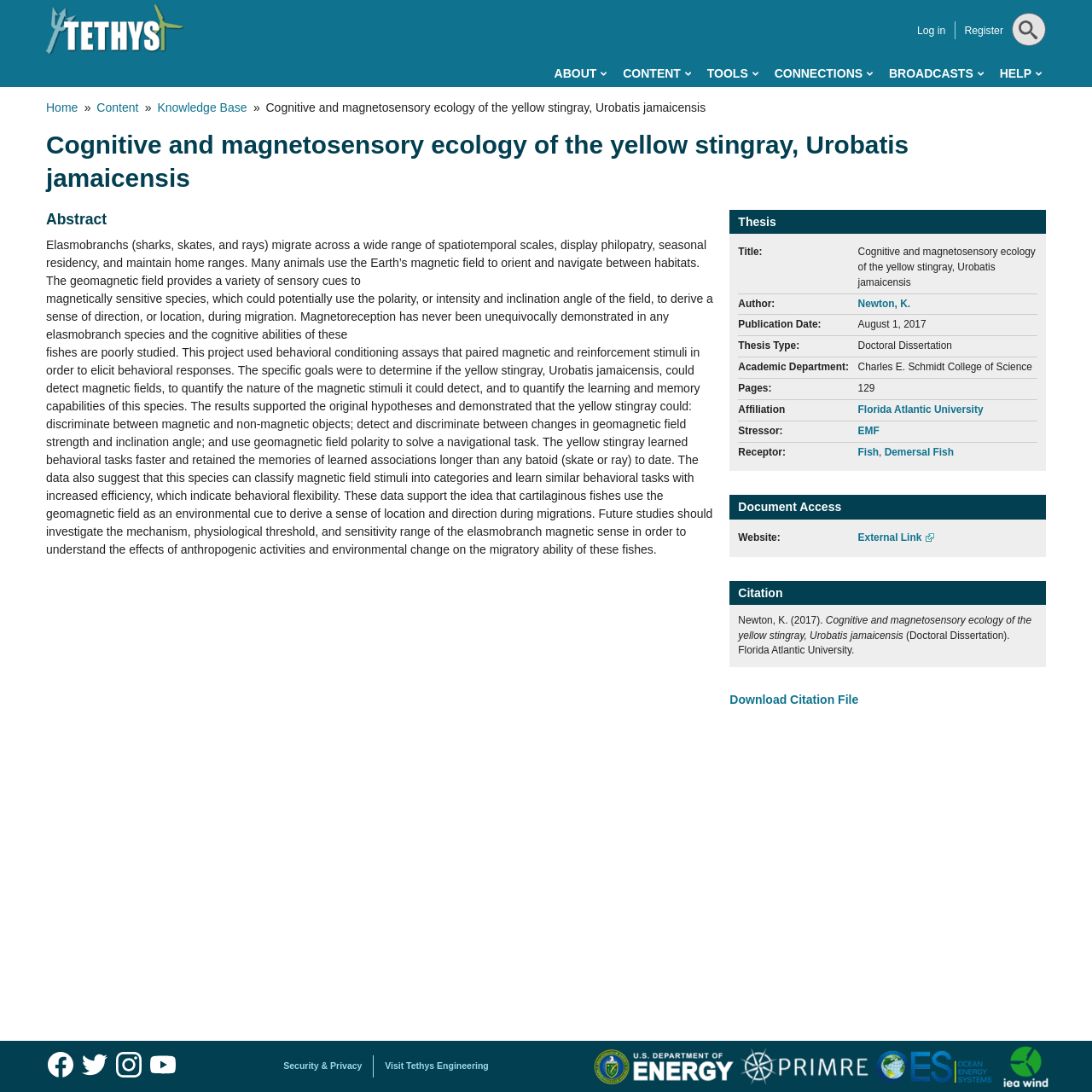What is the bounding box coordinate of the Tethys logo?
Using the image, give a concise answer in the form of a single word or short phrase.

[0.042, 0.004, 0.169, 0.051]